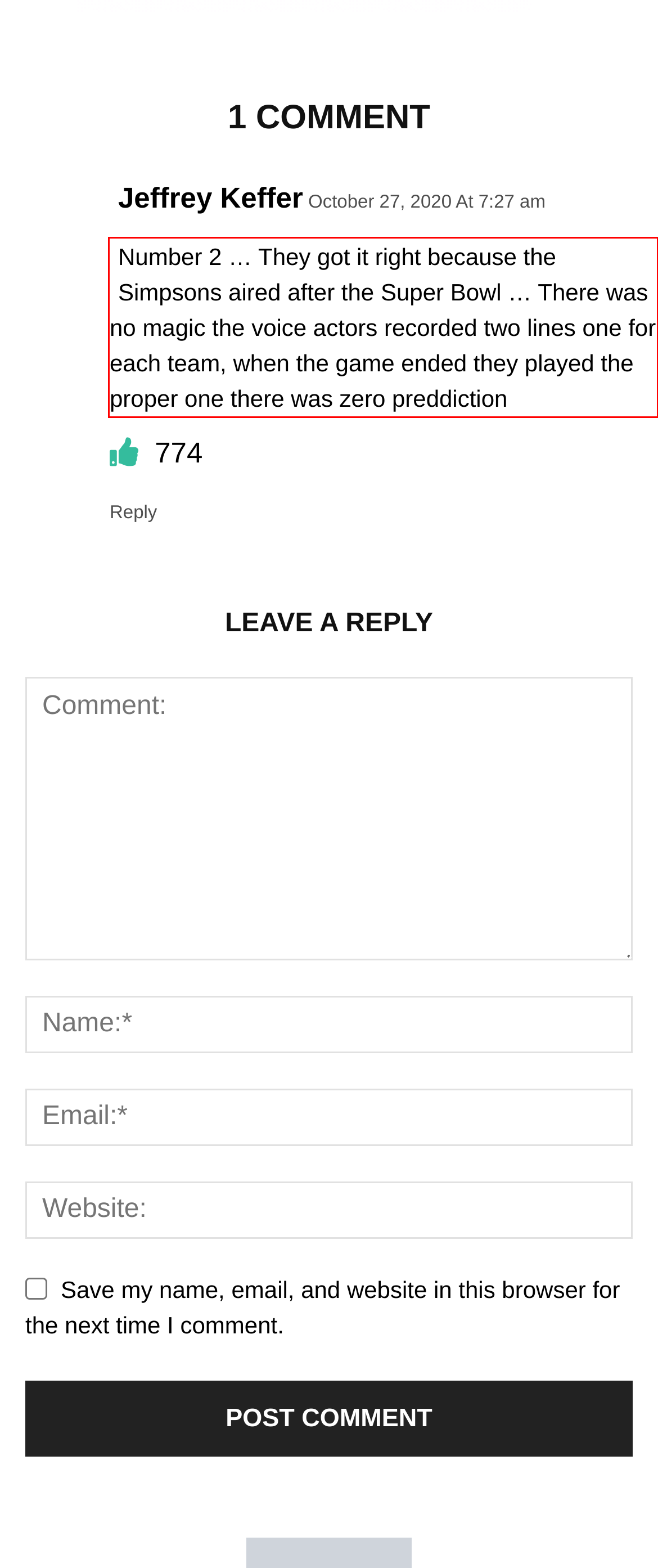Observe the screenshot of the webpage that includes a red rectangle bounding box. Conduct OCR on the content inside this red bounding box and generate the text.

Number 2 … They got it right because the Simpsons aired after the Super Bowl … There was no magic the voice actors recorded two lines one for each team, when the game ended they played the proper one there was zero preddiction